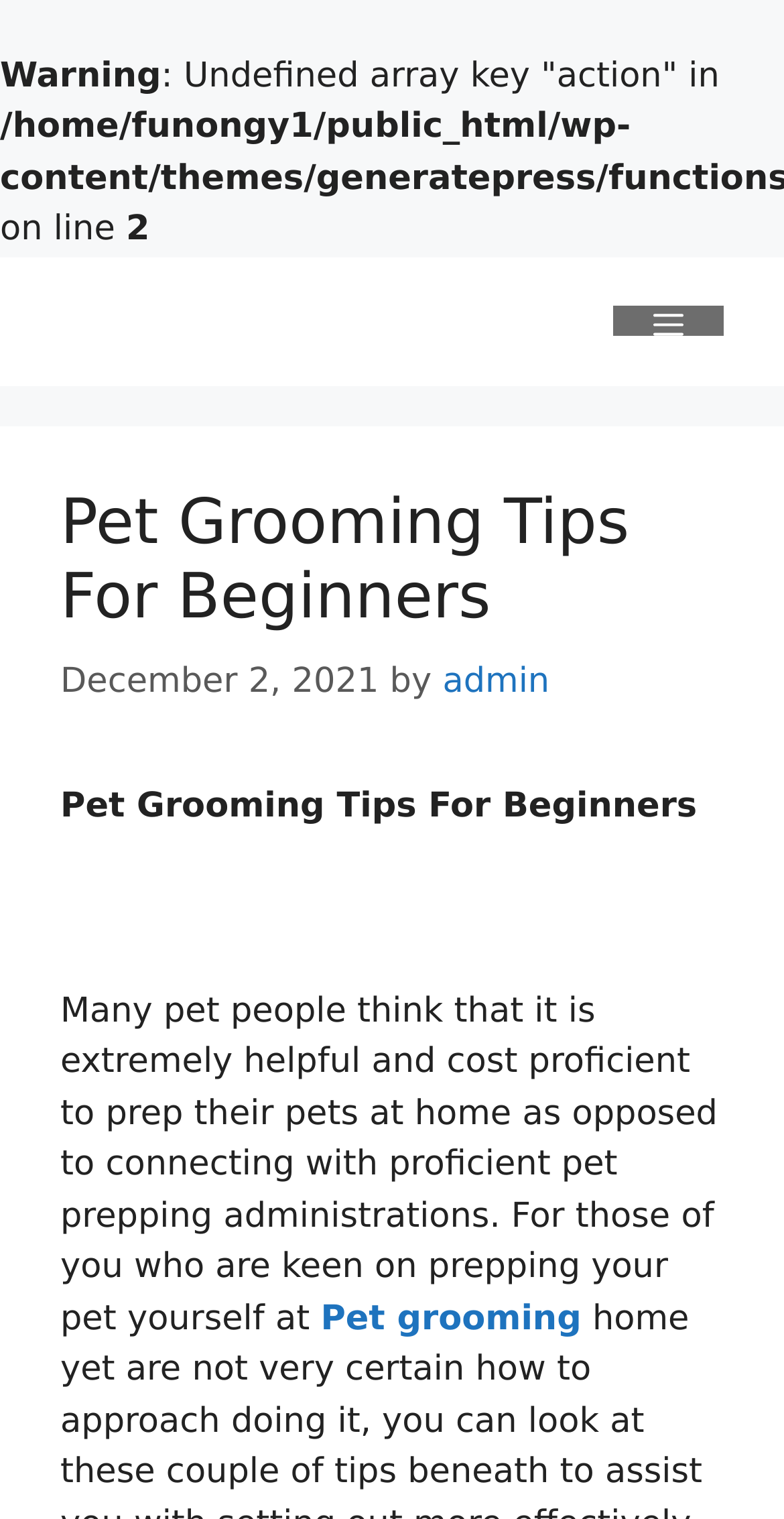Generate a comprehensive description of the webpage content.

The webpage is about pet grooming tips for beginners. At the top, there is a warning message with an error description. Below the warning, there is a banner that spans the entire width of the page, containing a site name "funongyuan" and a mobile toggle button on the right side. 

Under the banner, there is a main content section with a heading "Pet Grooming Tips For Beginners" at the top. The heading is followed by a timestamp "December 2, 2021" and an author name "admin". 

The main content is a paragraph of text that discusses the benefits of pet owners grooming their pets at home instead of using professional pet grooming services. The text is divided into two sections, with a line break in between. There is a link to "Pet grooming" within the text.